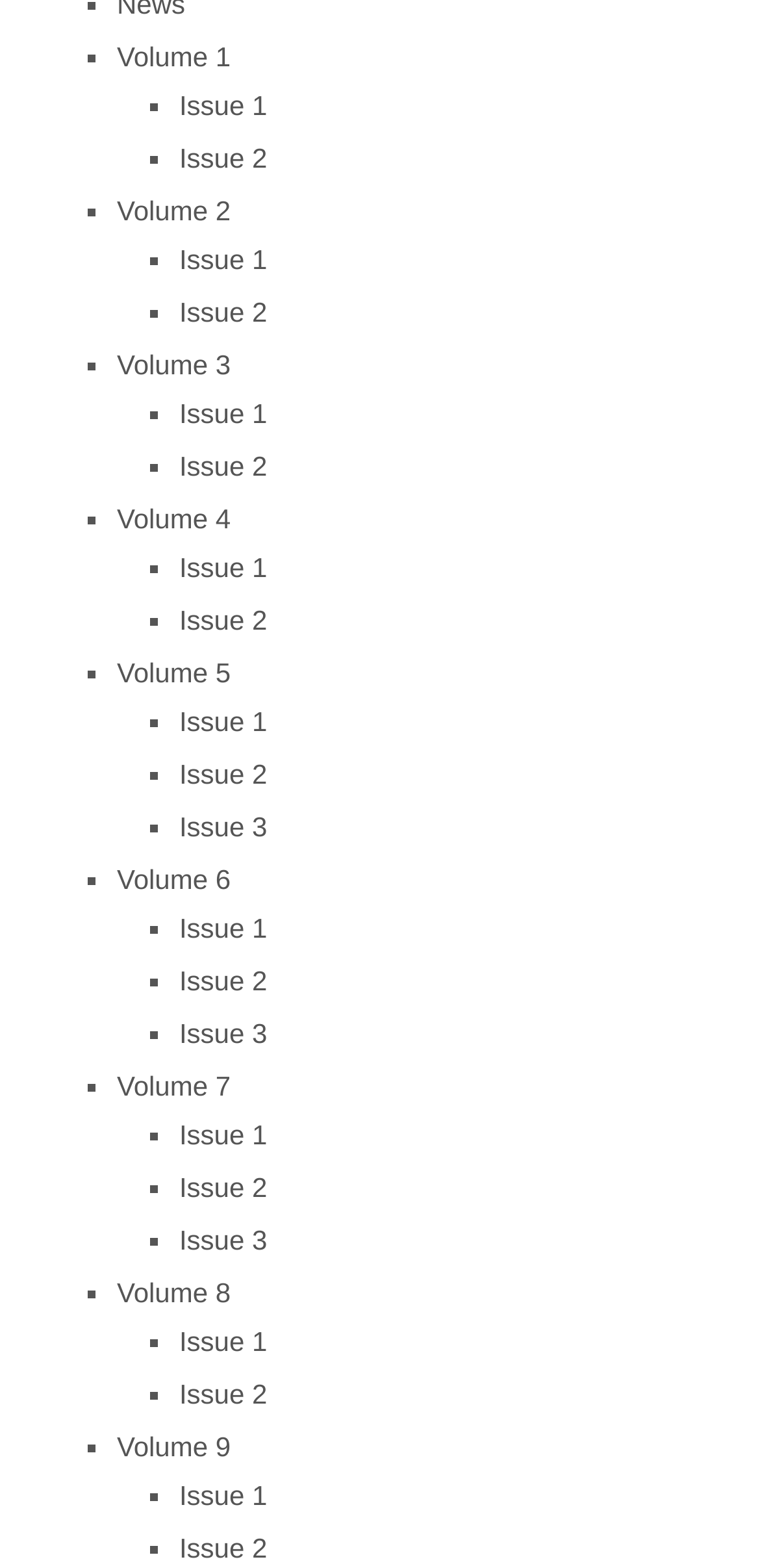Given the element description: "Volume 2", predict the bounding box coordinates of the UI element it refers to, using four float numbers between 0 and 1, i.e., [left, top, right, bottom].

[0.154, 0.125, 0.303, 0.145]